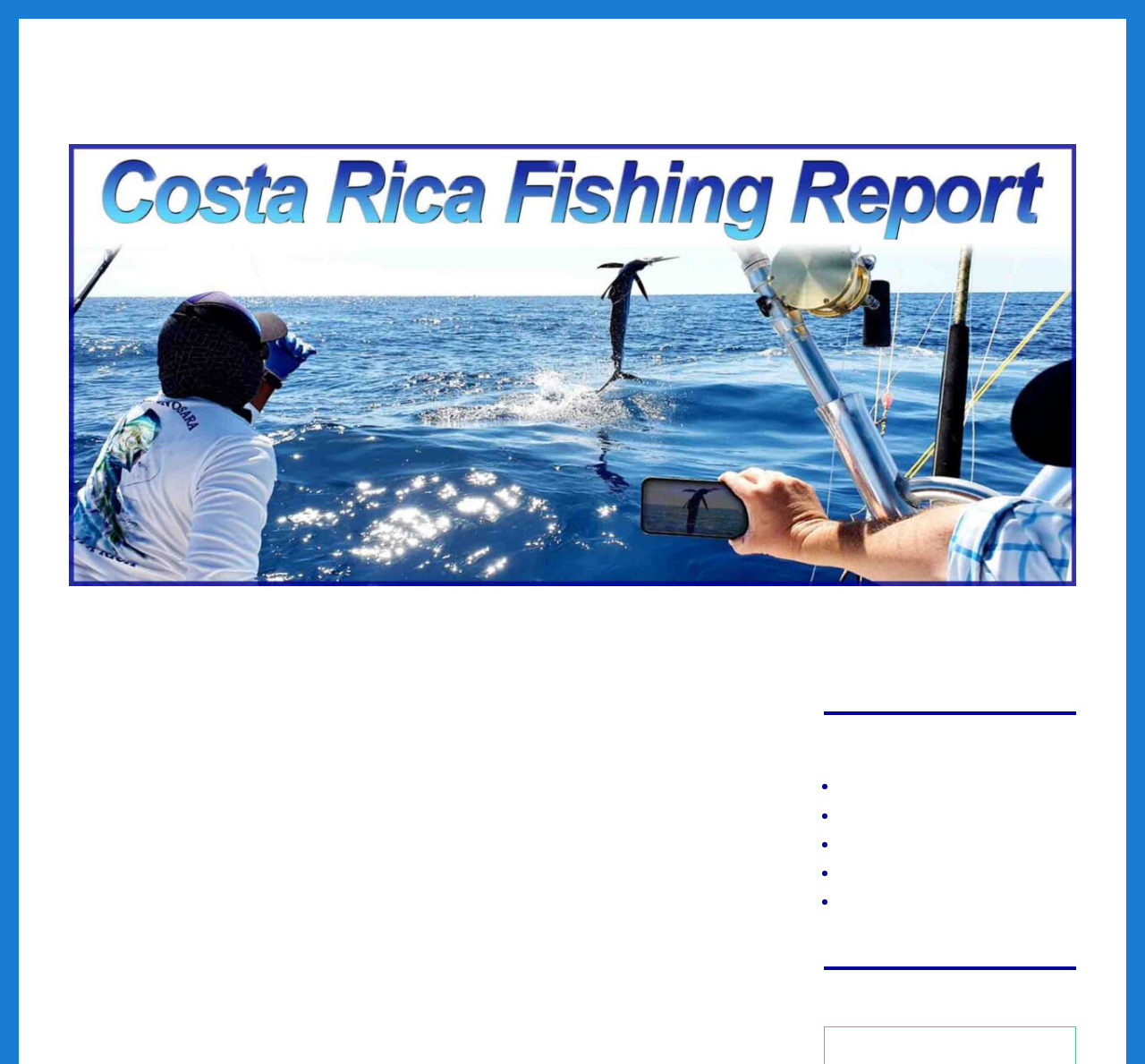Please provide the bounding box coordinates for the element that needs to be clicked to perform the following instruction: "Read the testimonial from Pat Webber and Lori Hoffman". The coordinates should be given as four float numbers between 0 and 1, i.e., [left, top, right, bottom].

[0.236, 0.956, 0.66, 0.975]